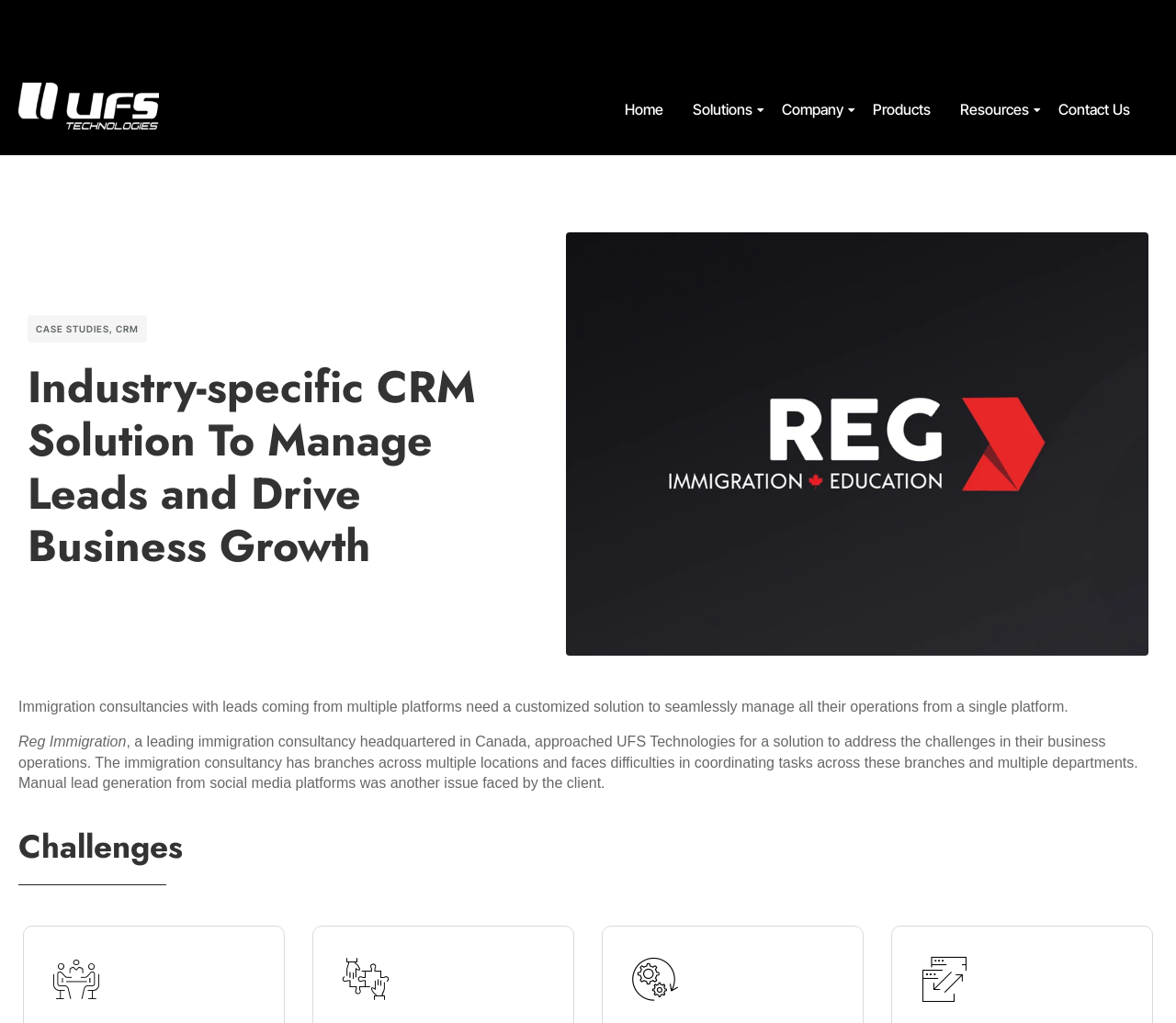Identify the bounding box for the element characterized by the following description: "Contact Us".

[0.594, 0.004, 0.663, 0.058]